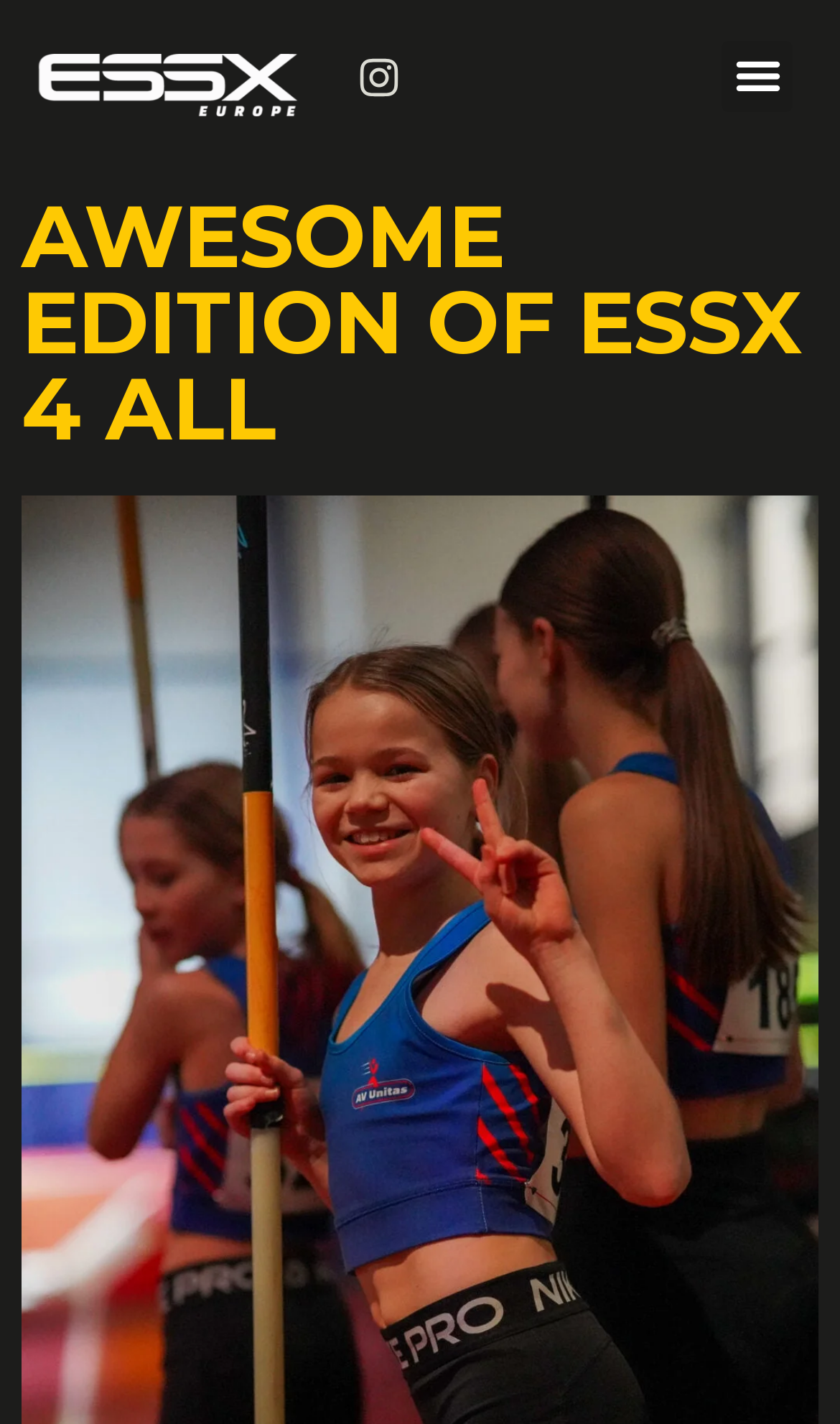From the webpage screenshot, identify the region described by Menu. Provide the bounding box coordinates as (top-left x, top-left y, bottom-right x, bottom-right y), with each value being a floating point number between 0 and 1.

[0.86, 0.028, 0.944, 0.078]